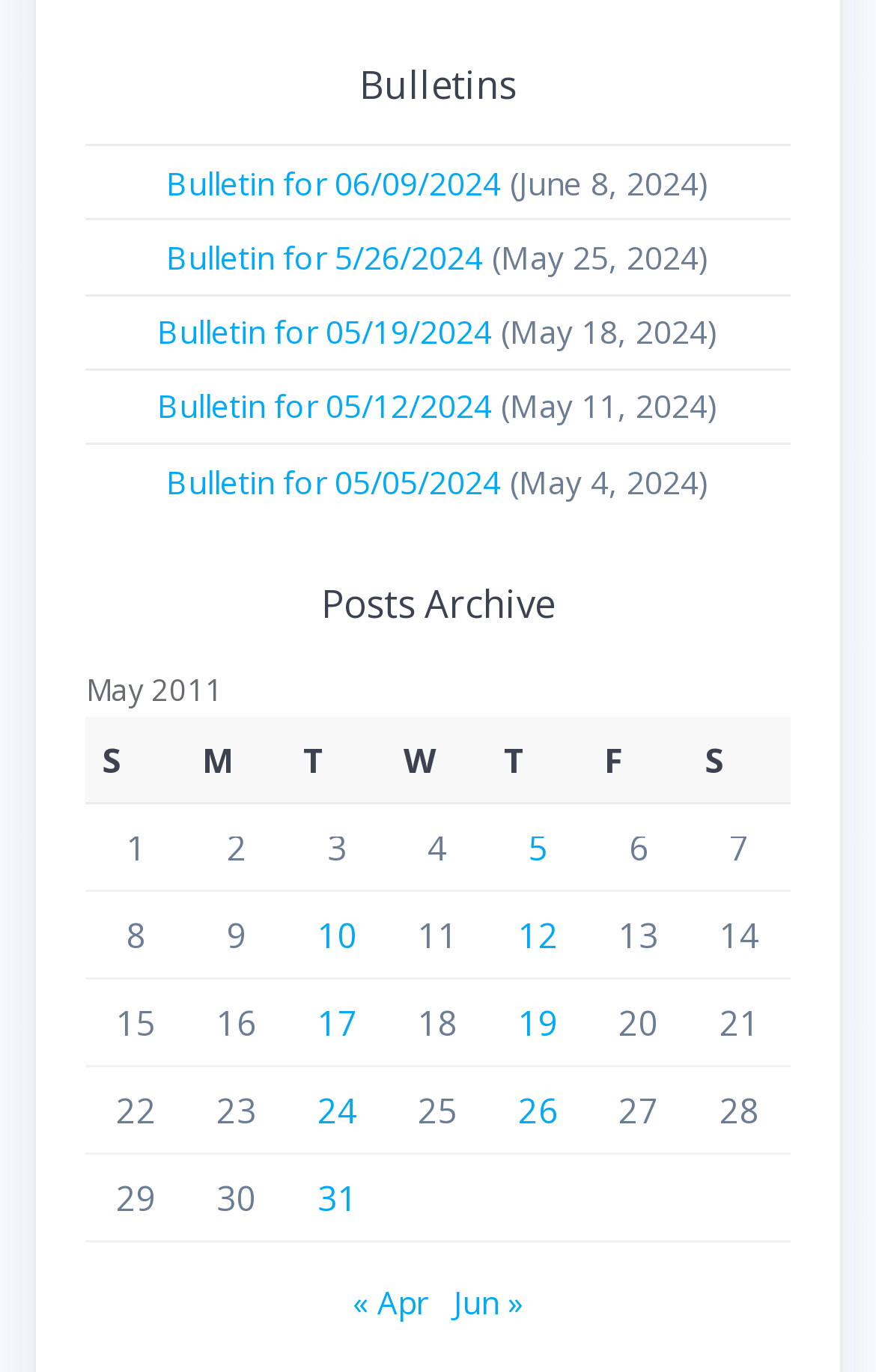Provide the bounding box for the UI element matching this description: "10".

[0.362, 0.665, 0.408, 0.698]